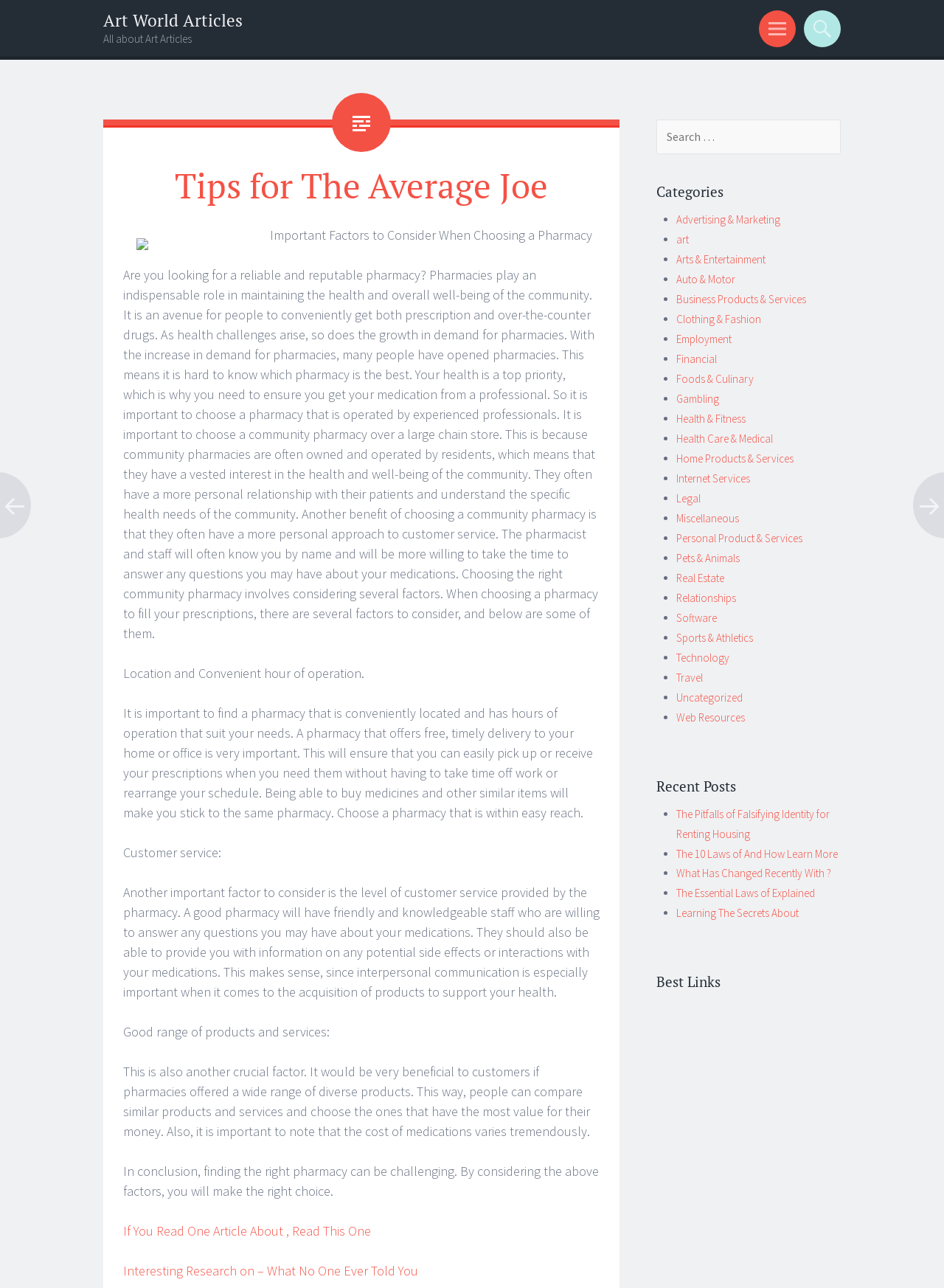Determine the bounding box for the UI element that matches this description: "Sports & Athletics".

[0.716, 0.49, 0.798, 0.501]